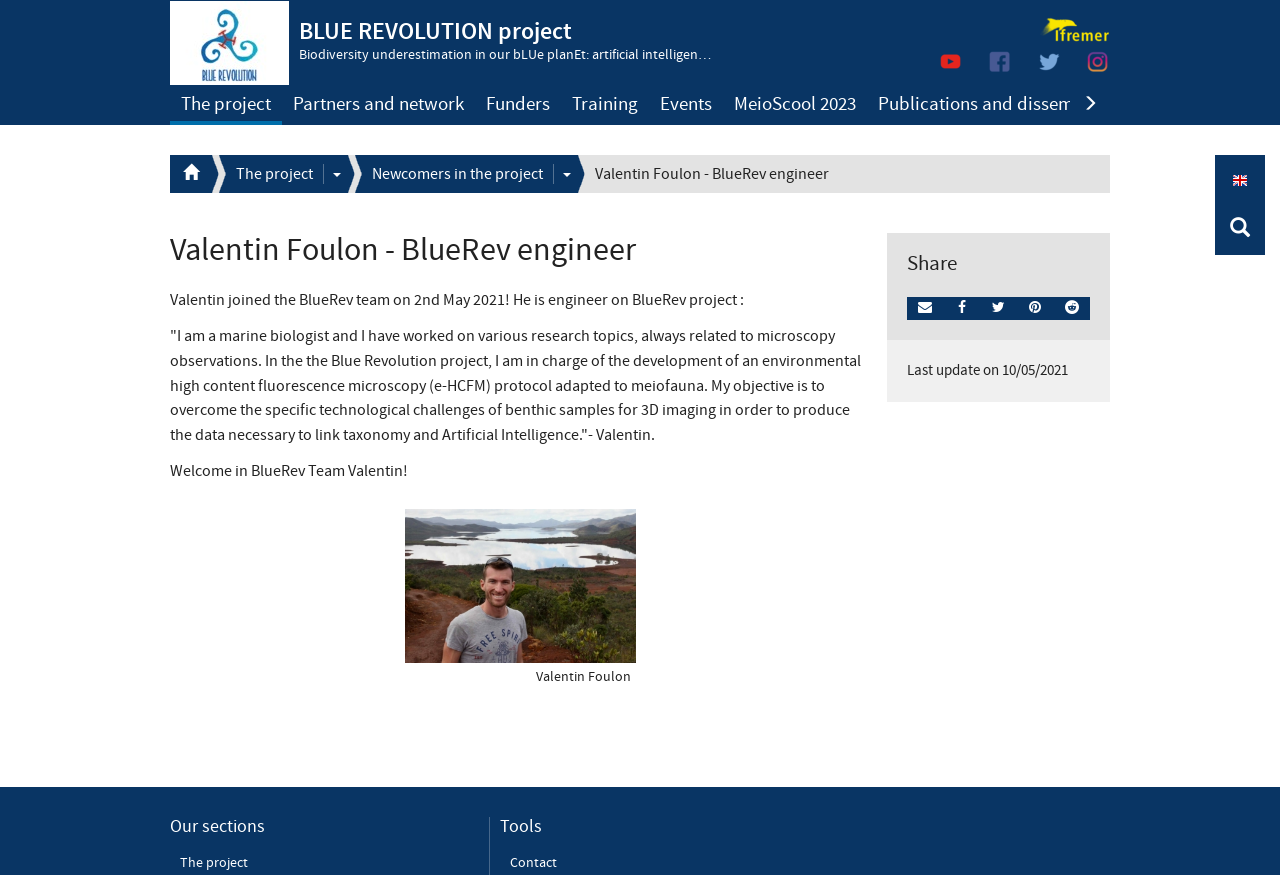What is the date of the last update?
Please use the image to provide a one-word or short phrase answer.

10/05/2021